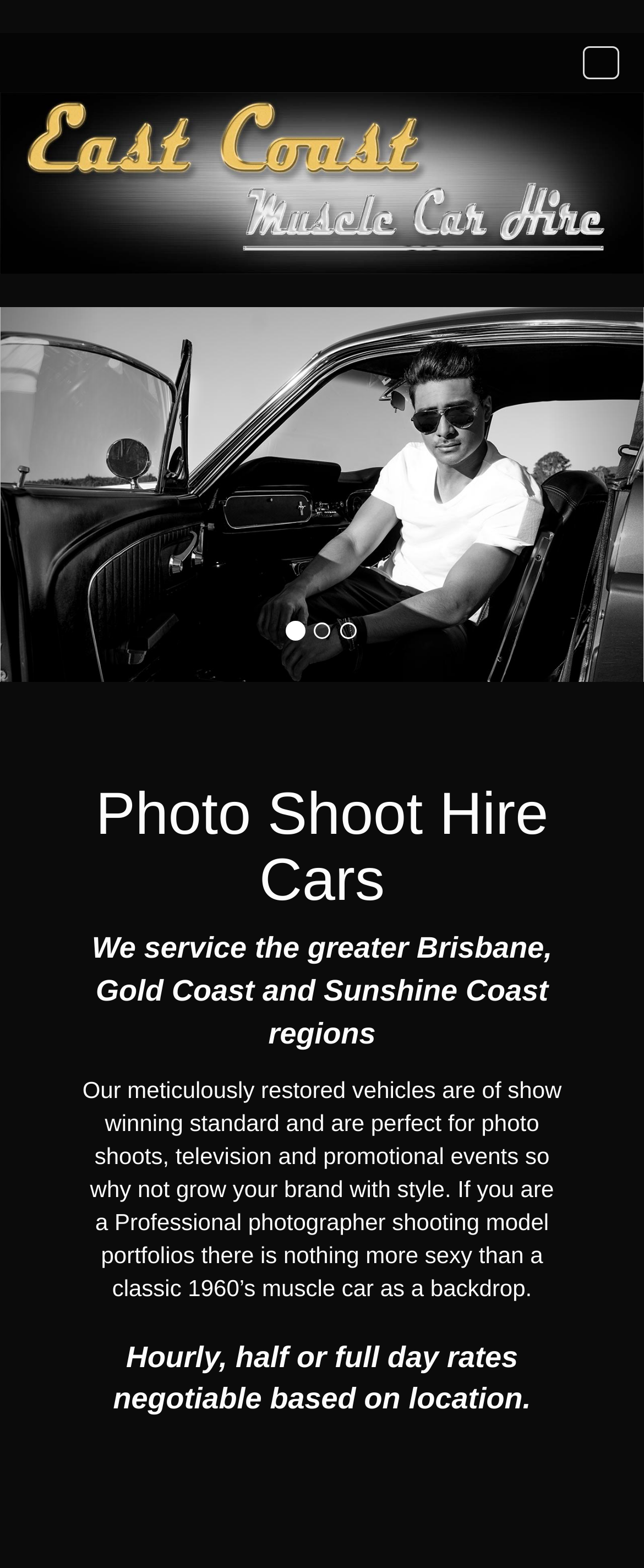Construct a comprehensive caption that outlines the webpage's structure and content.

The webpage is about a muscle car photo shoot service. At the top right corner, there is a "Toggle navigation" button. Below it, a large placeholder image spans the entire width of the page. 

Underneath the image, there is a listbox containing a promotional photo of a Blue Shelby 1965 Mustang Fastback. The listbox takes up the full width of the page and is positioned in the middle section of the page. 

On the left side of the listbox, there is a "Previous" button, and on the right side, there is a "Next" button. These buttons are likely used for navigation.

The main content of the page is an article section, which occupies the lower half of the page. It has a heading titled "Photo Shoot Hire Cars" at the top. Below the heading, there is a paragraph of text describing the service, which includes the regions they operate in and the quality of their vehicles. 

Further down, there is another paragraph of text explaining how their classic muscle cars can be used as a backdrop for photo shoots, television, and promotional events. At the very bottom of the article section, there is a sentence mentioning that hourly, half, or full-day rates are negotiable based on location.